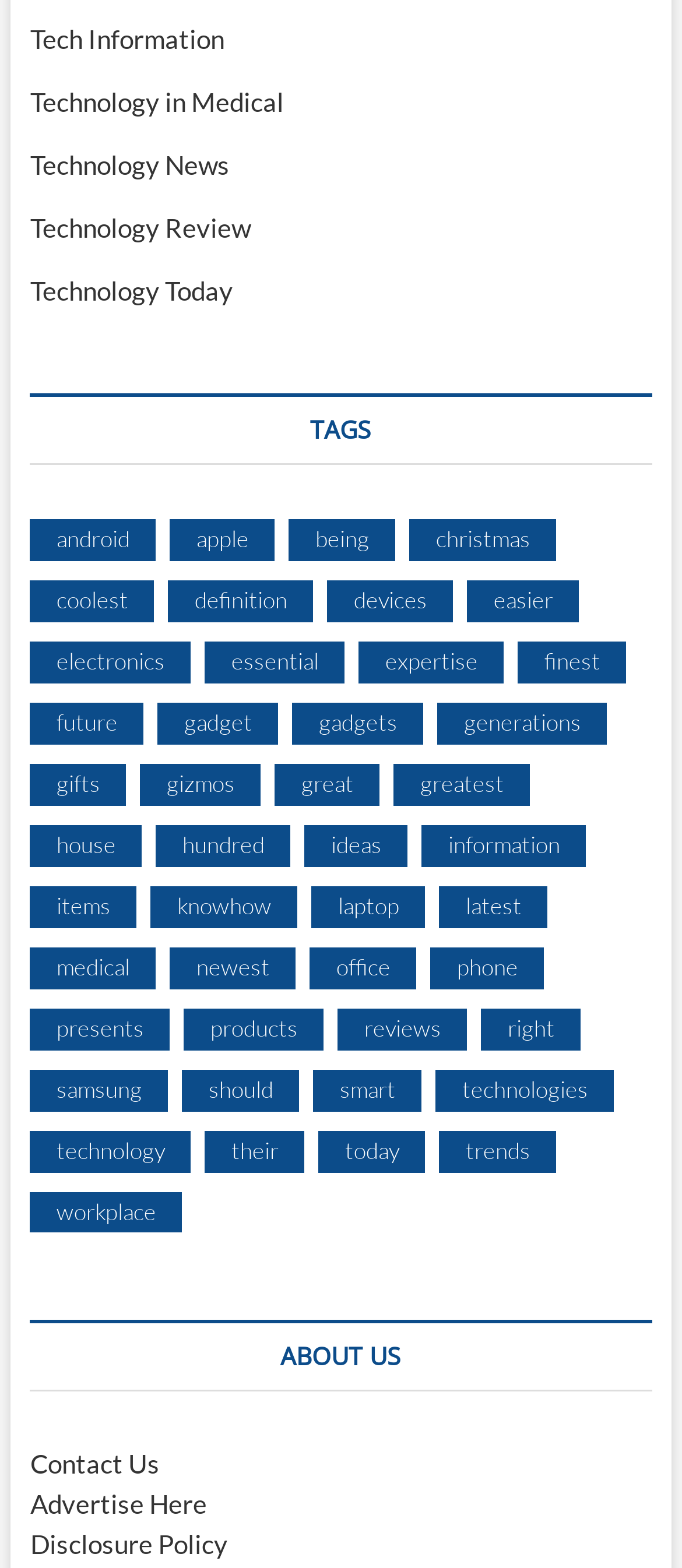What is the purpose of the 'TAGS' section?
Provide an in-depth and detailed explanation in response to the question.

The 'TAGS' section contains multiple links with keywords like 'android', 'apple', and 'laptop', each with a corresponding number of items. This suggests that the purpose of the 'TAGS' section is to categorize content on the website, allowing users to easily find related articles or topics.